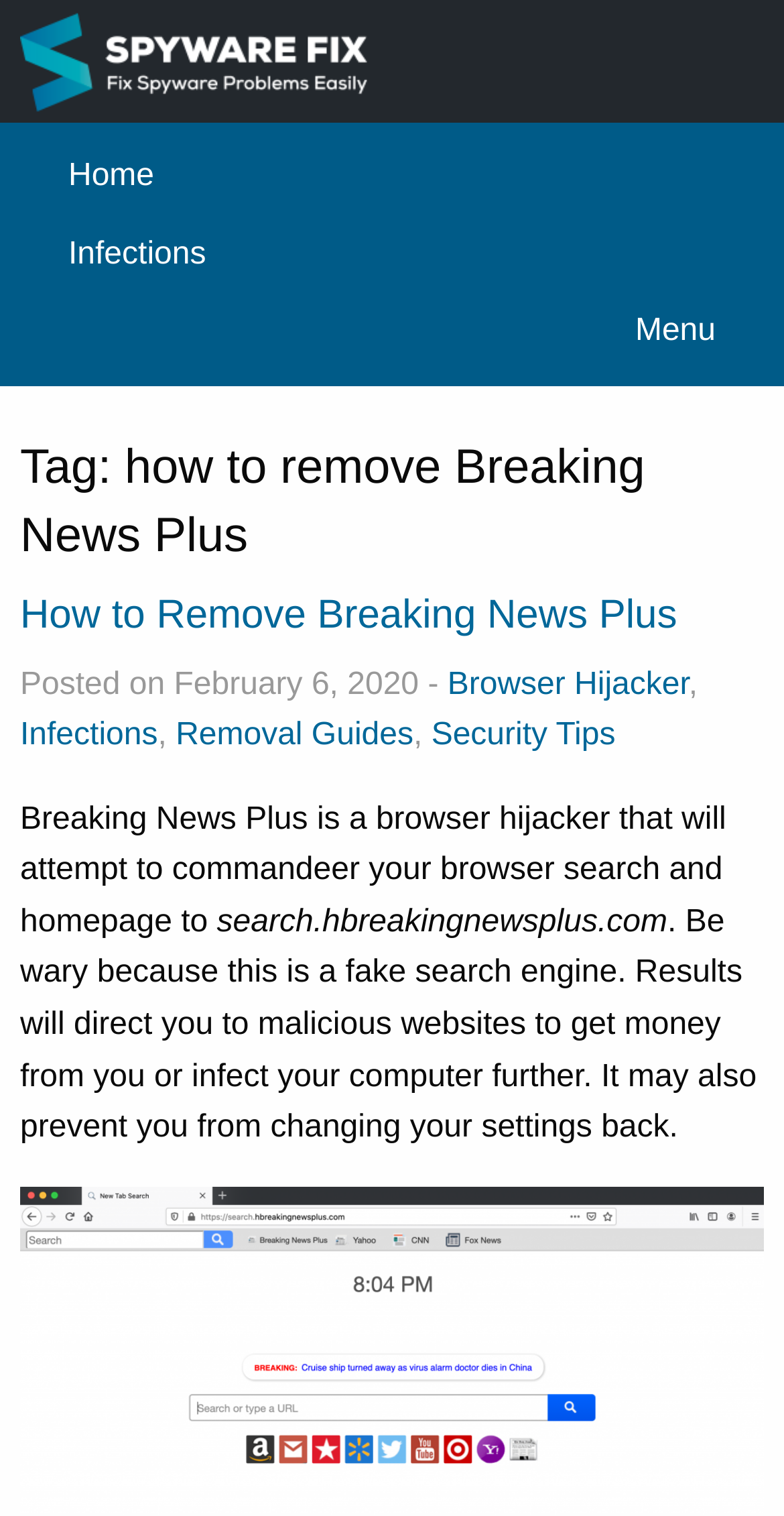Based on the image, provide a detailed response to the question:
What is the fake search engine mentioned on this webpage?

The webpage mentions that Breaking News Plus is a browser hijacker that will direct users to malicious websites through a fake search engine, which is specifically identified as 'search.hbreakingnewsplus.com'.